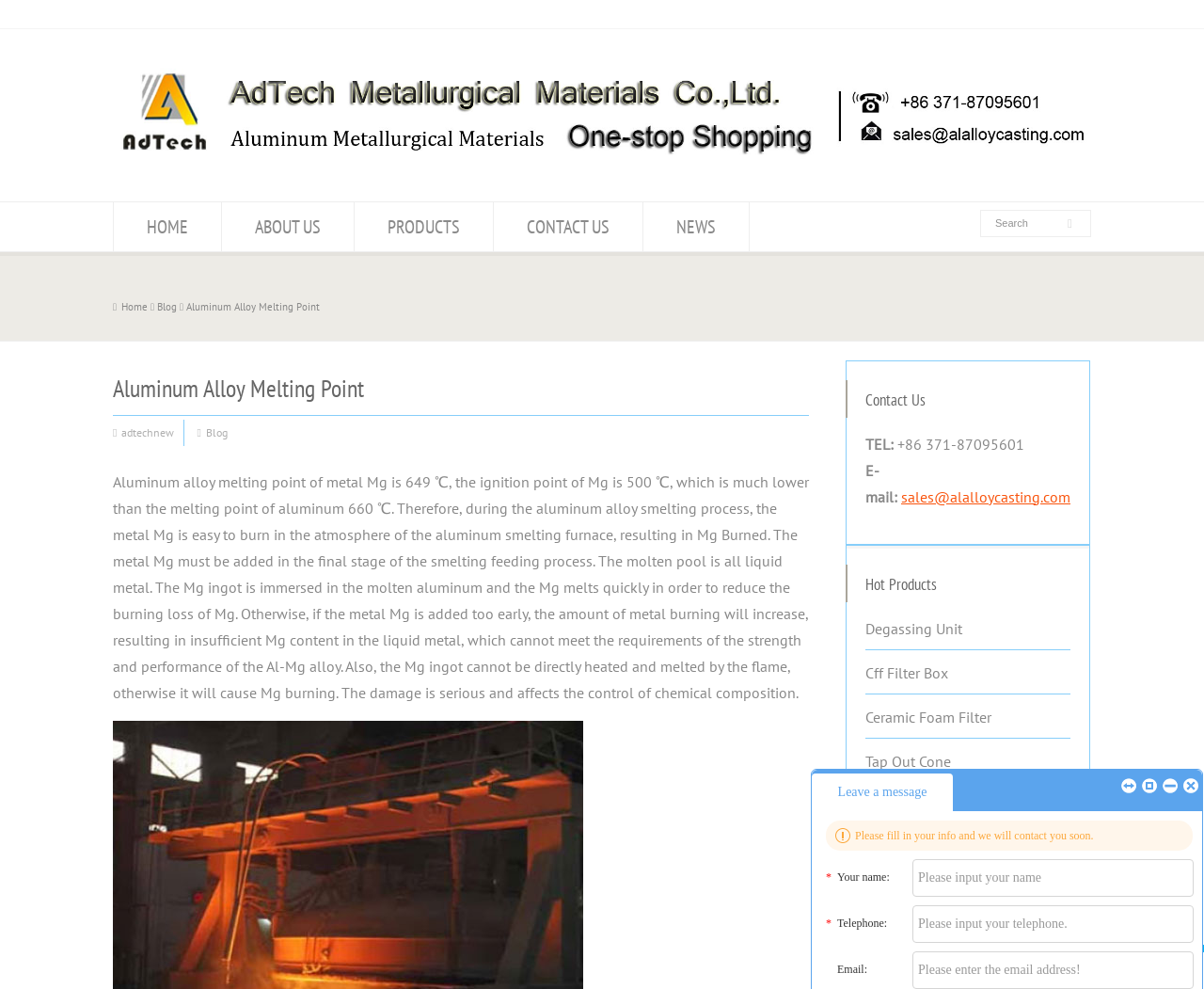Give a one-word or short-phrase answer to the following question: 
How many images are there at the bottom of the webpage?

4